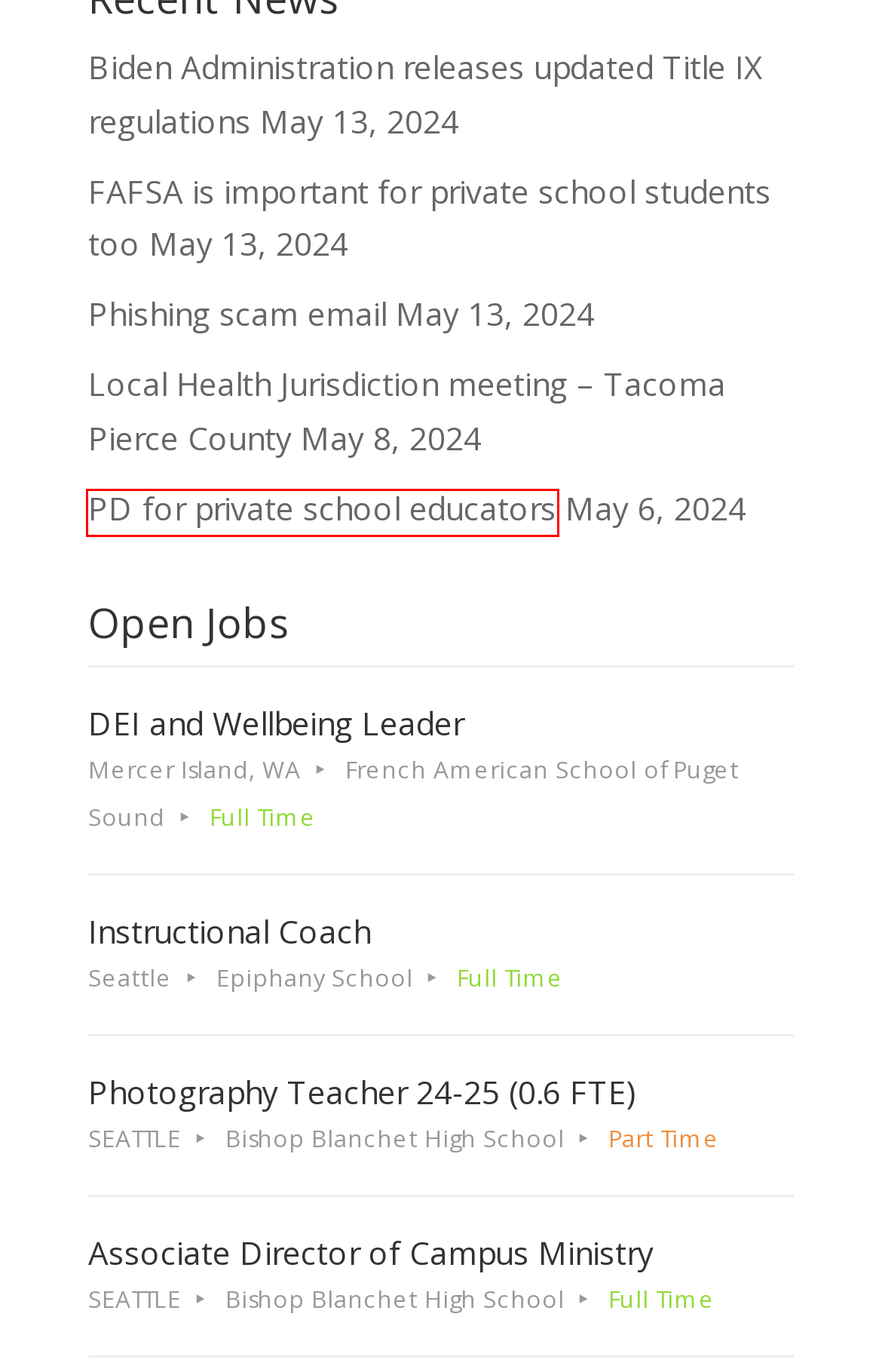Review the webpage screenshot provided, noting the red bounding box around a UI element. Choose the description that best matches the new webpage after clicking the element within the bounding box. The following are the options:
A. PD for private school educators - WFIS
B. Biden Administration releases updated Title IX regulations - WFIS
C. FAFSA is important for private school students too - WFIS
D. Phishing scam email - WFIS
E. Local Health Jurisdiction meeting - Tacoma Pierce County - WFIS
F. DEI and Wellbeing Leader - WFIS
G. Associate Director of Campus Ministry - WFIS
H. Instructional Coach - WFIS

A